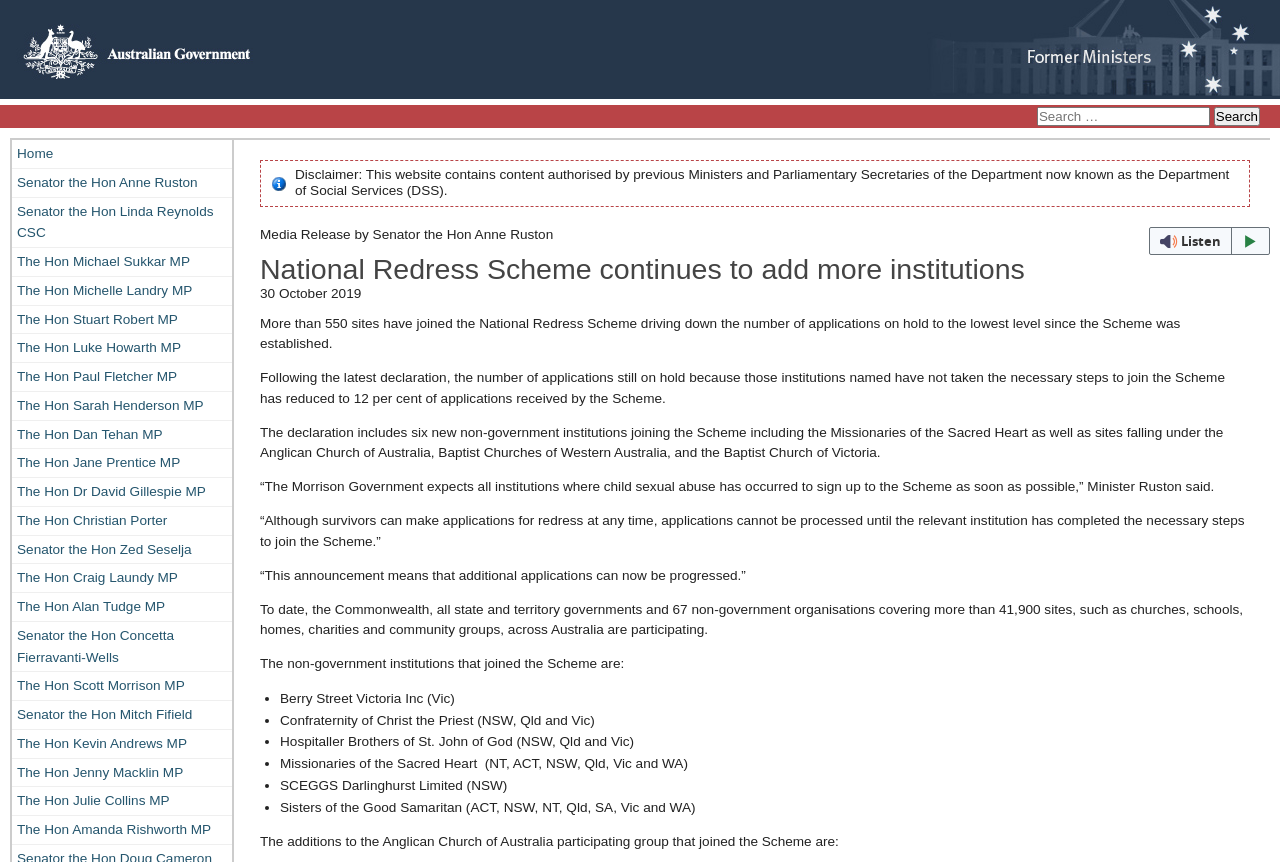Please specify the bounding box coordinates of the area that should be clicked to accomplish the following instruction: "Click the 'Login' link". The coordinates should consist of four float numbers between 0 and 1, i.e., [left, top, right, bottom].

None